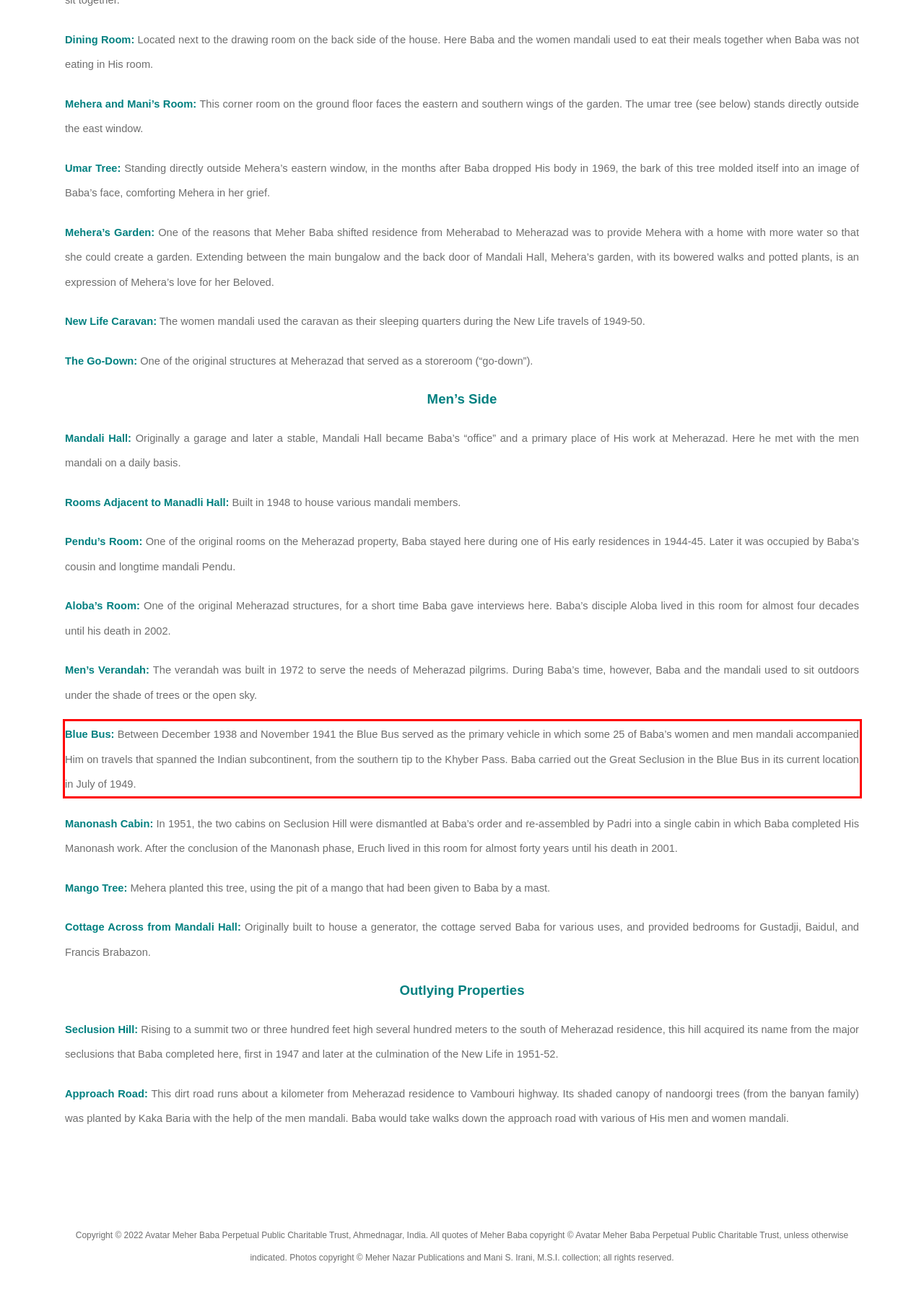Please examine the webpage screenshot containing a red bounding box and use OCR to recognize and output the text inside the red bounding box.

Blue Bus: Between December 1938 and November 1941 the Blue Bus served as the primary vehicle in which some 25 of Baba’s women and men mandali accompanied Him on travels that spanned the Indian subcontinent, from the southern tip to the Khyber Pass. Baba carried out the Great Seclusion in the Blue Bus in its current location in July of 1949.